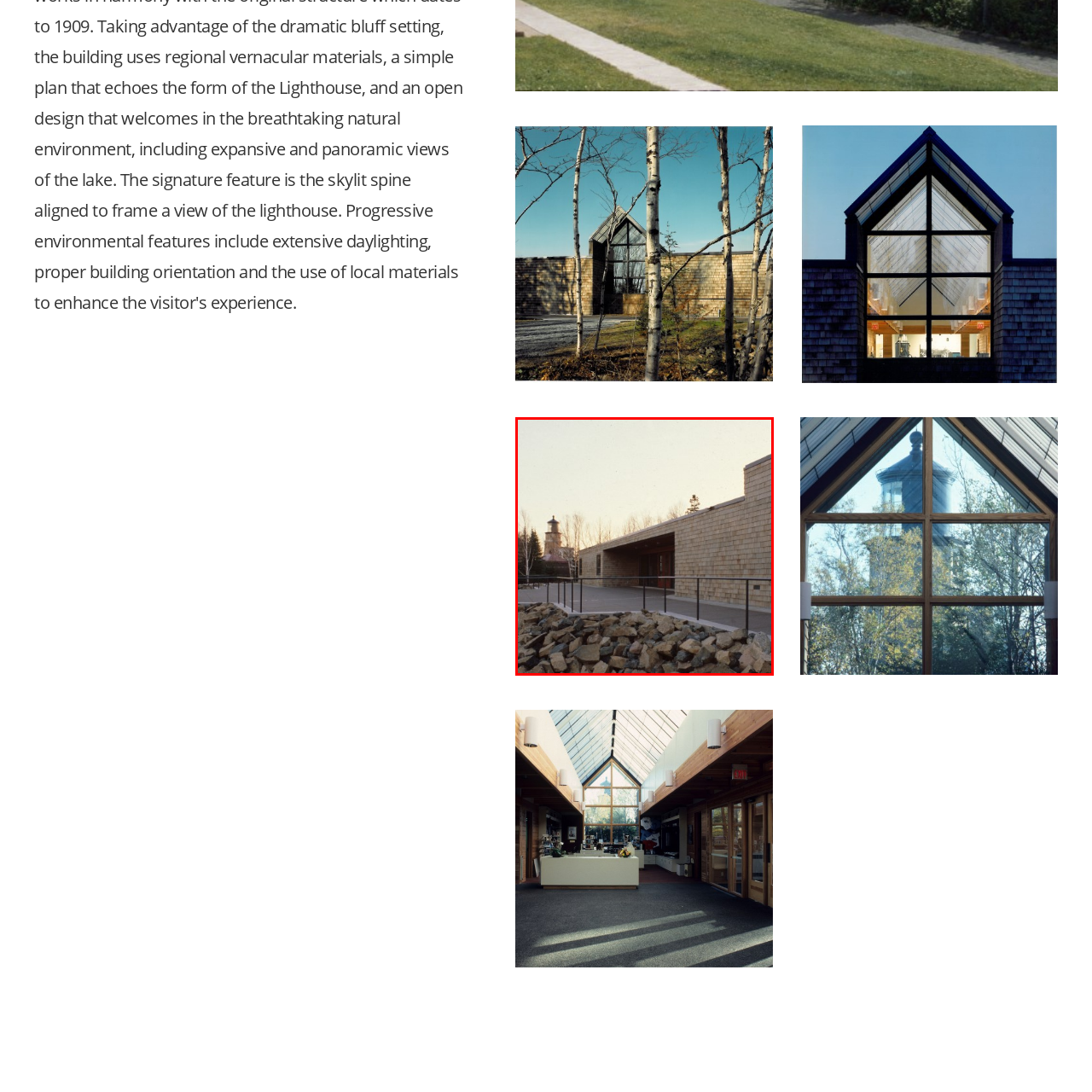Examine the image within the red boundary and respond with a single word or phrase to the question:
What time of day is depicted in the image?

Sunset